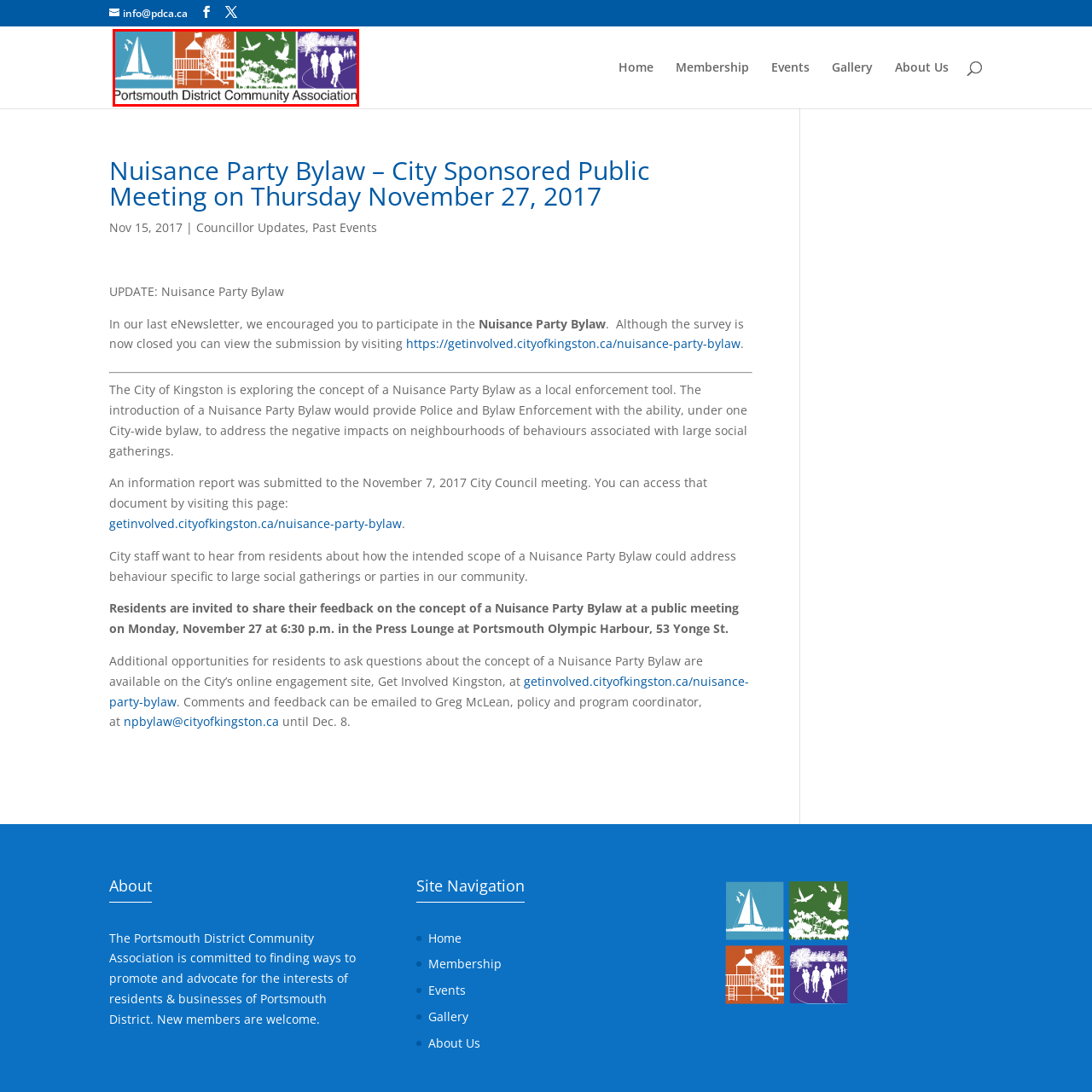How many panels are in the logo?  
Concentrate on the image marked with the red box and respond with a detailed answer that is fully based on the content of the image.

The caption explicitly states that the logo features four distinctive panels, each adorned with vibrant illustrations that symbolize community life and the natural surroundings of the Portsmouth area.